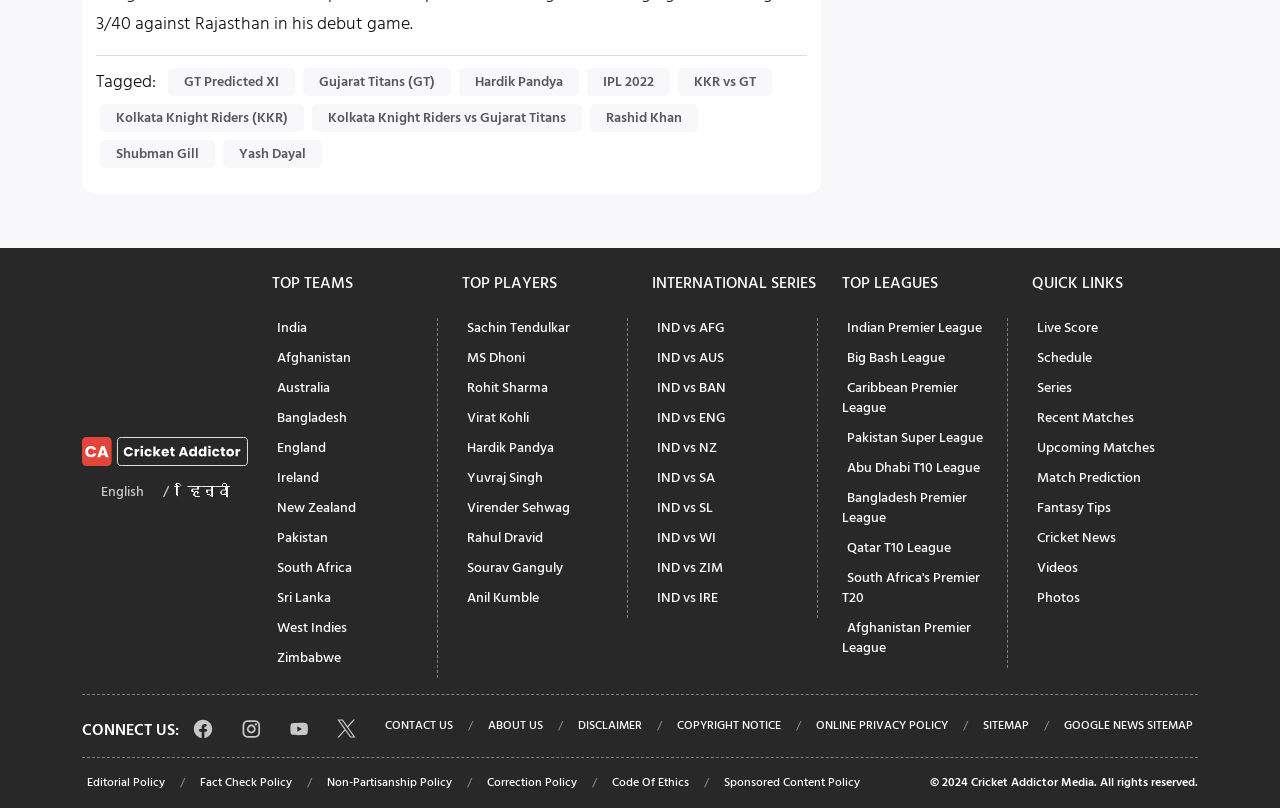What is the name of the league linked to 'Indian Premier League'?
Refer to the screenshot and answer in one word or phrase.

Indian Premier League